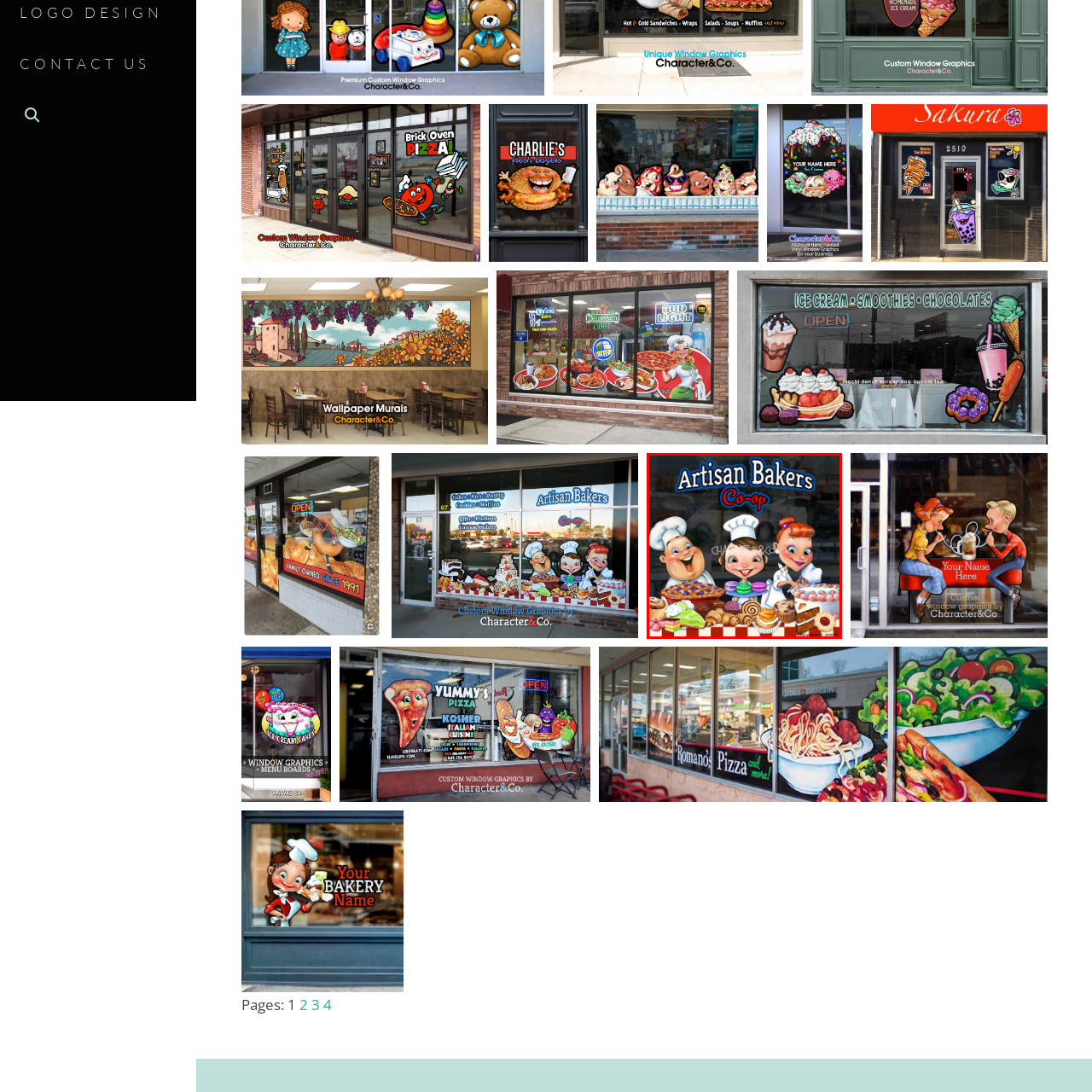What type of pastries are displayed in the storefront?
Analyze the image within the red frame and provide a concise answer using only one word or a short phrase.

Macarons